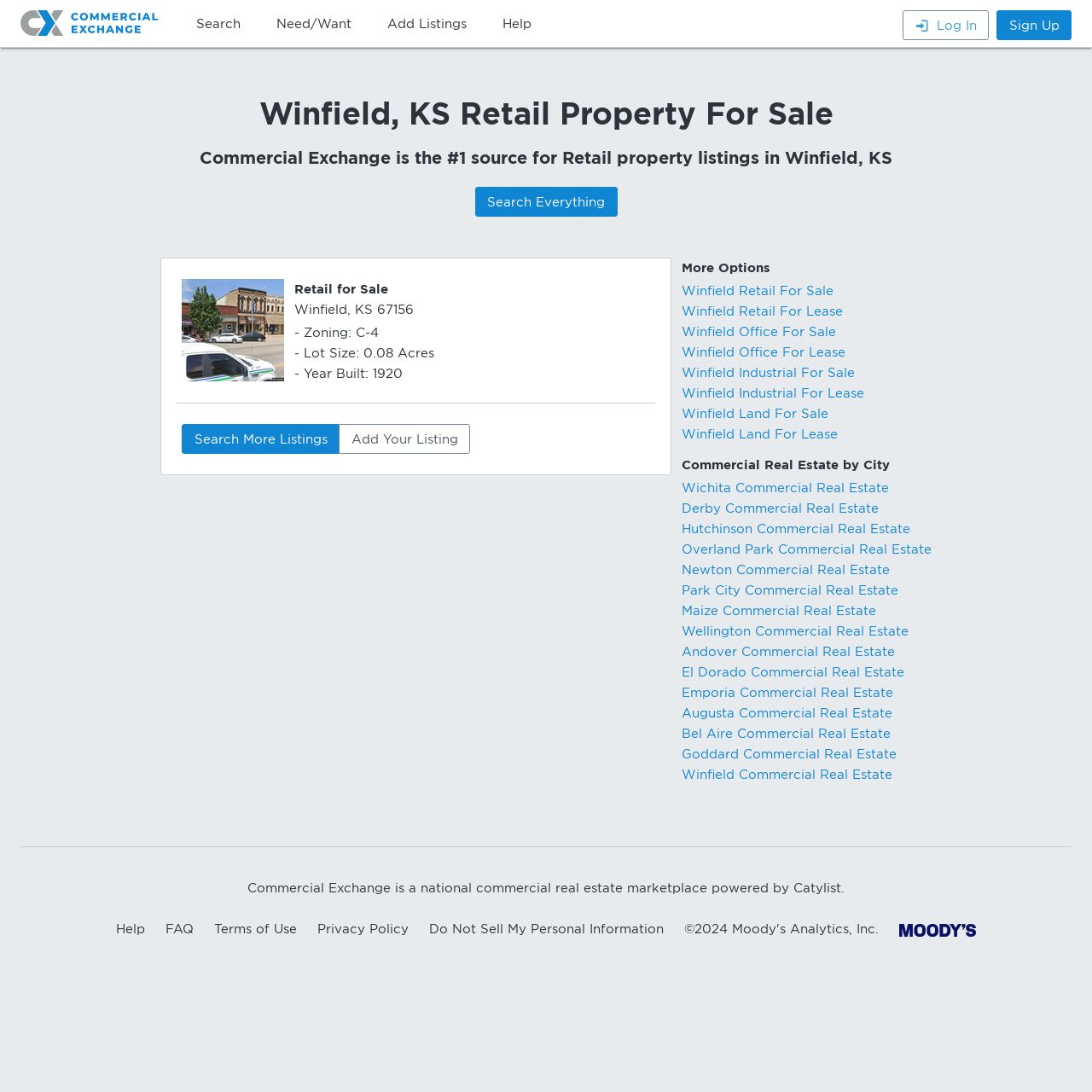What is the main purpose of this website?
Can you give a detailed and elaborate answer to the question?

Based on the webpage content, it appears that the main purpose of this website is to provide commercial property listings, specifically retail properties for sale in Winfield, KS. This is evident from the headings, links, and property descriptions on the page.